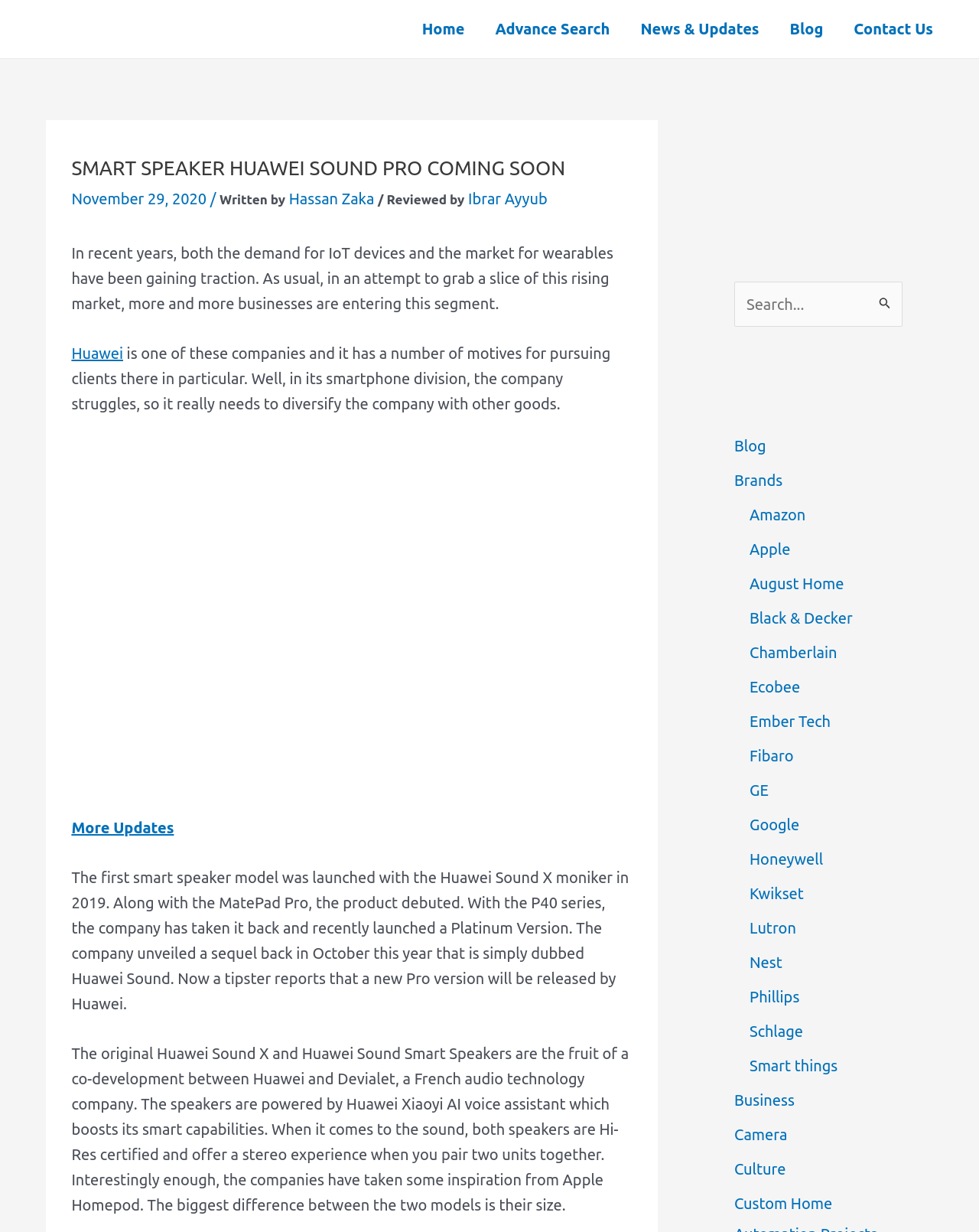Respond to the question with just a single word or phrase: 
How many brands are listed in the complementary section?

20